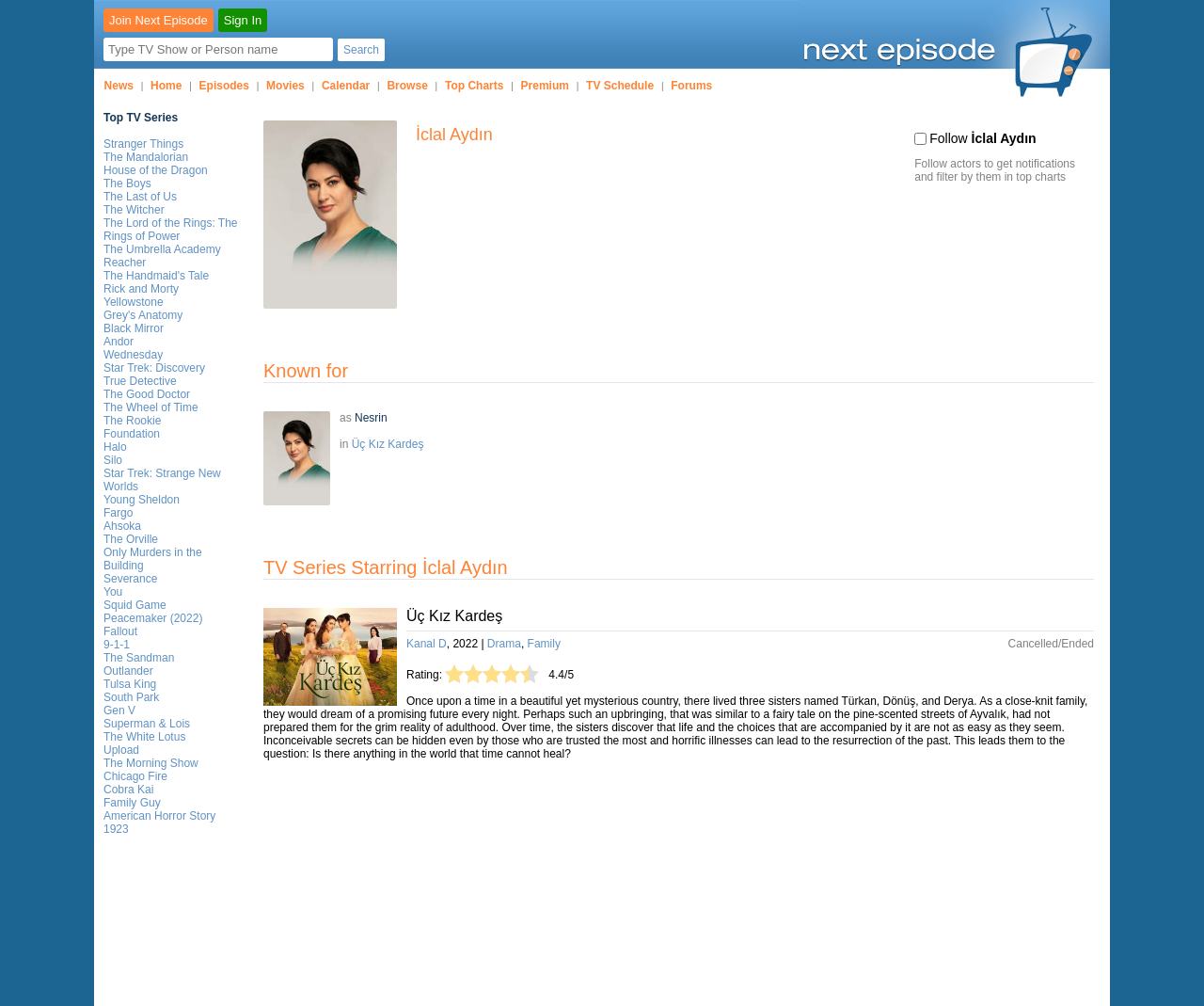What is the first TV show listed?
Use the image to give a comprehensive and detailed response to the question.

I looked at the table cell with the text 'Top TV Series ...' and found the first link, which is 'Stranger Things'.